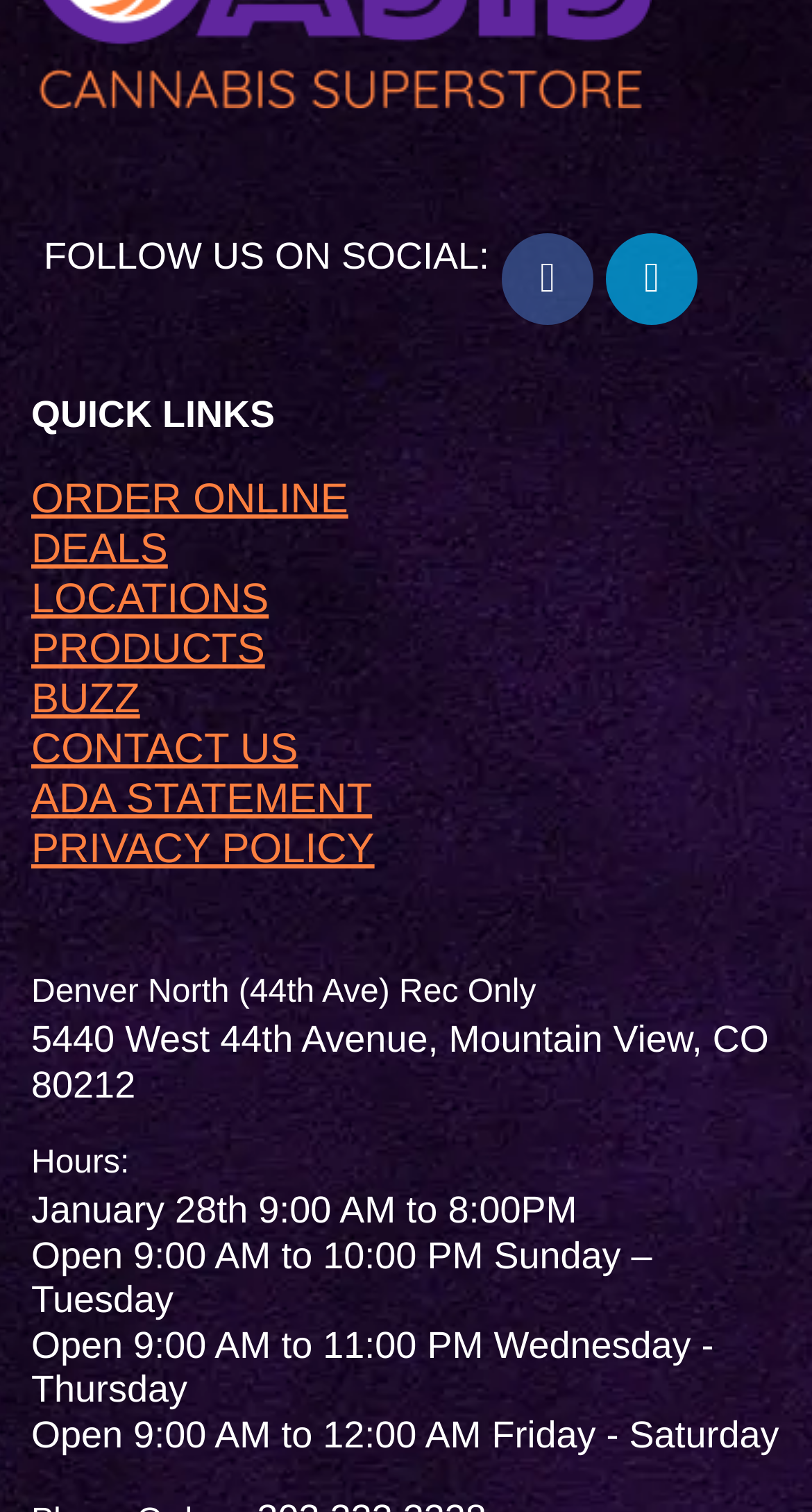Pinpoint the bounding box coordinates of the element that must be clicked to accomplish the following instruction: "Check hours". The coordinates should be in the format of four float numbers between 0 and 1, i.e., [left, top, right, bottom].

[0.038, 0.758, 0.159, 0.781]